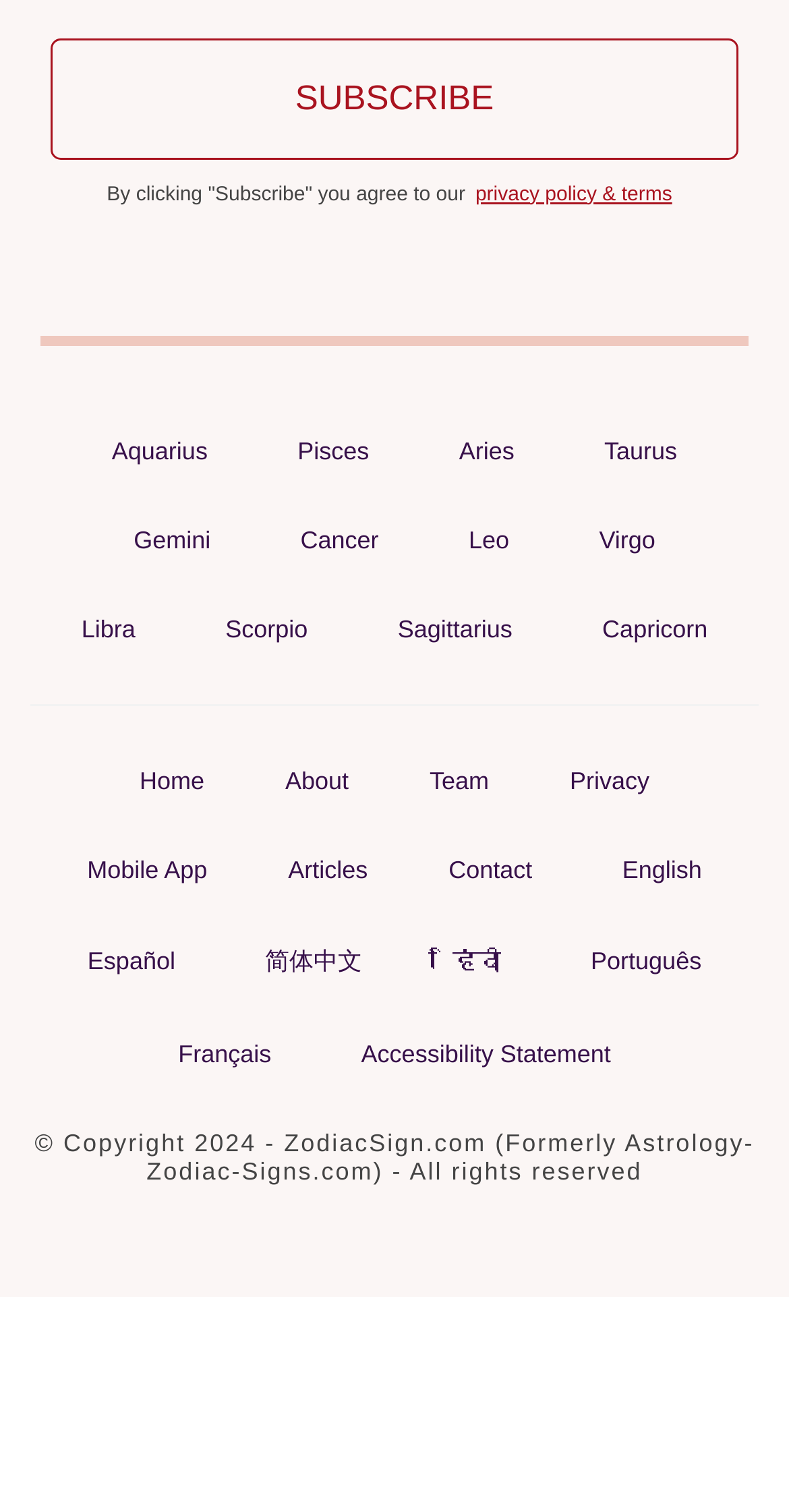How many navigation links are there at the top?
Using the image provided, answer with just one word or phrase.

8